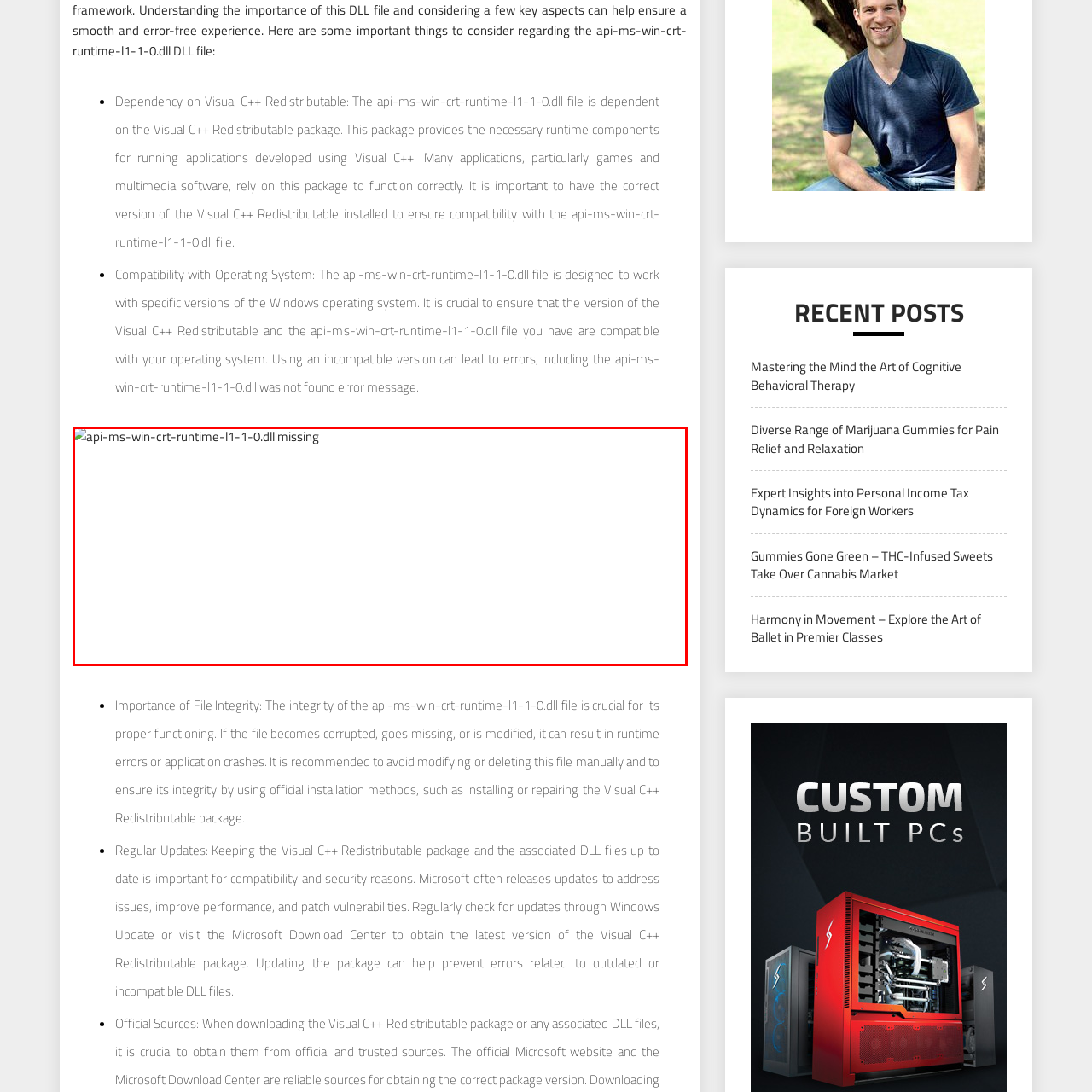Check the area bordered by the red box and provide a single word or phrase as the answer to the question: What type of applications are affected by the missing file?

Gaming and multimedia